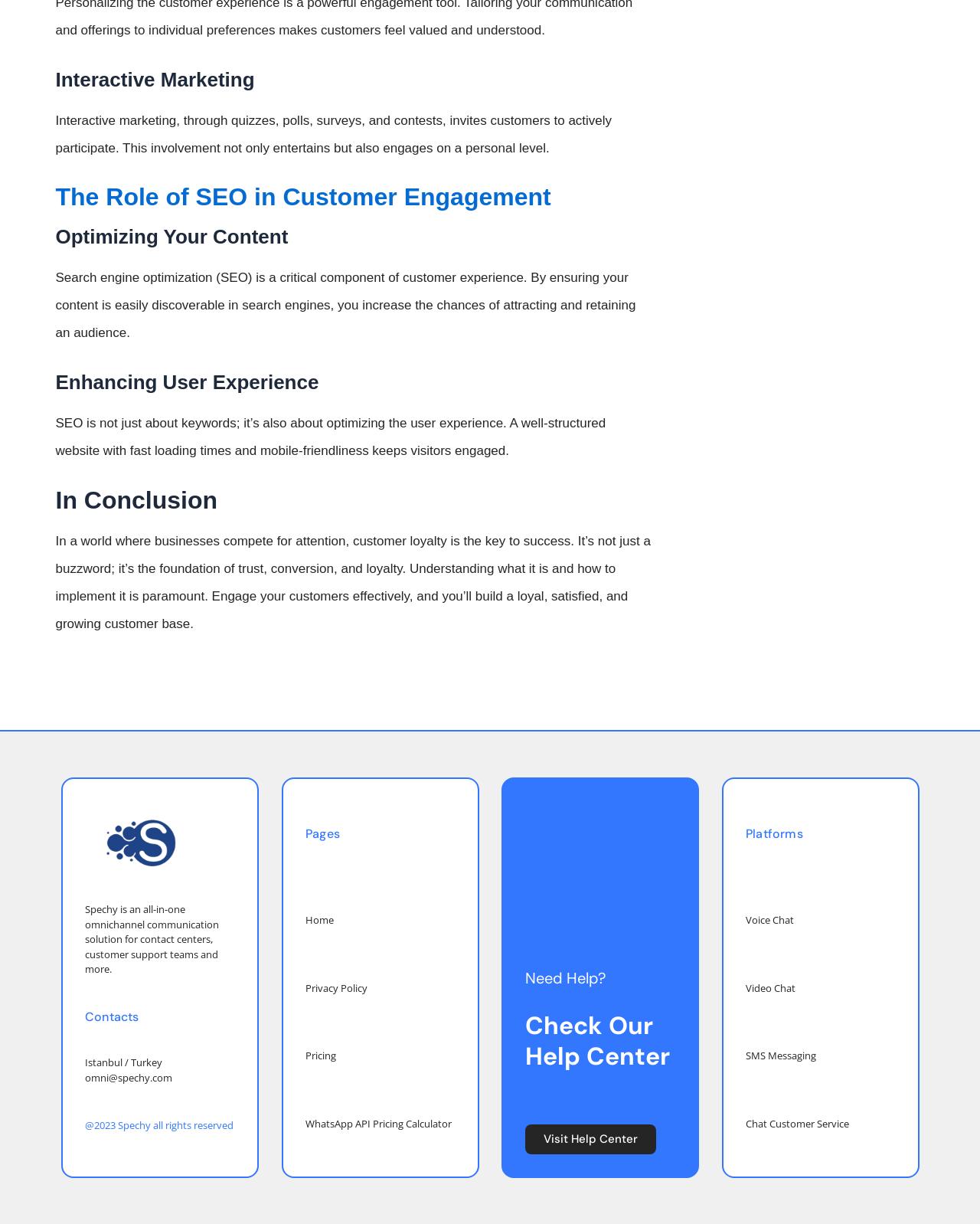How many links are there in the 'Pages' section?
Based on the image, respond with a single word or phrase.

4